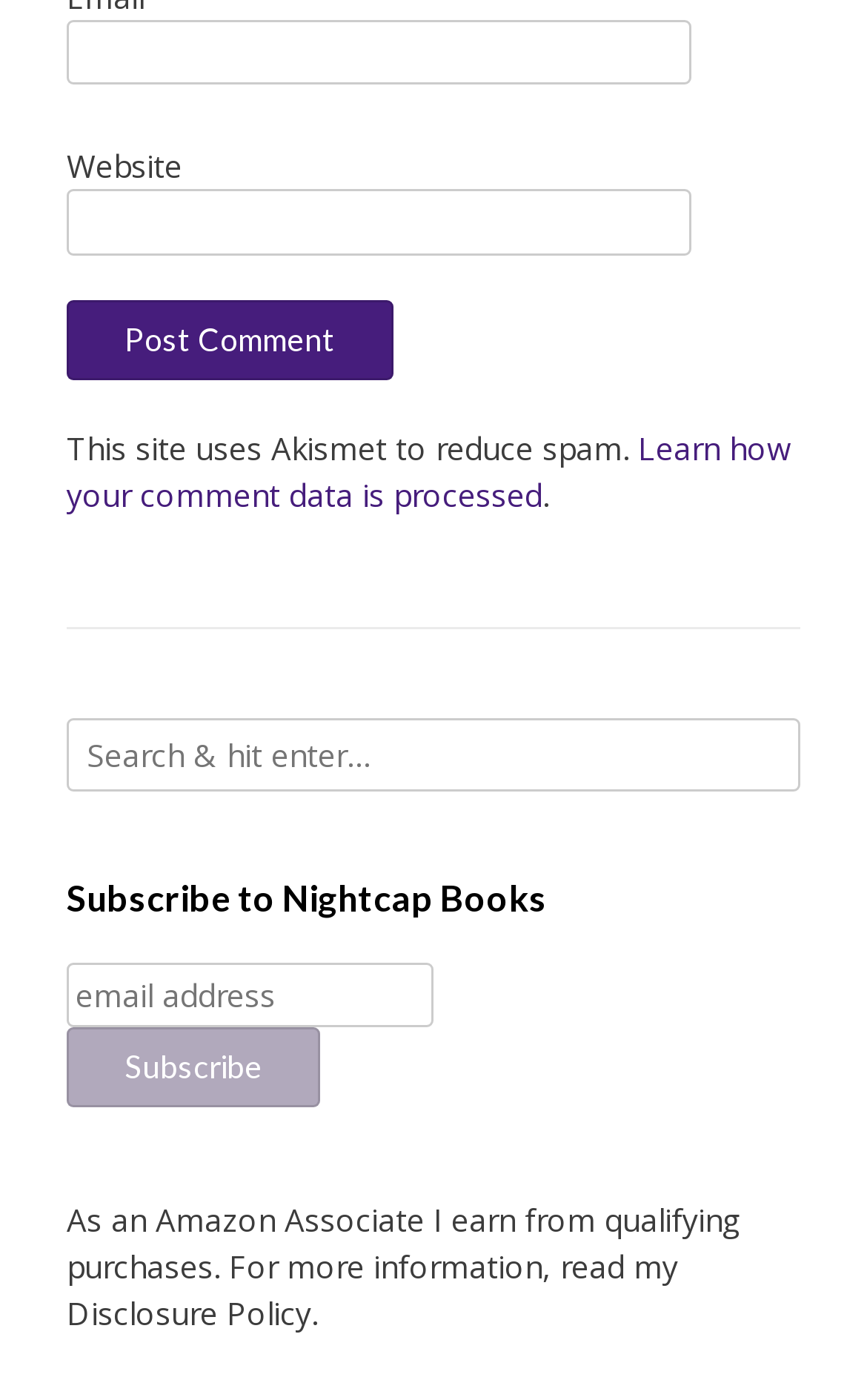What is the purpose of the search box?
Refer to the image and provide a concise answer in one word or phrase.

To search the website